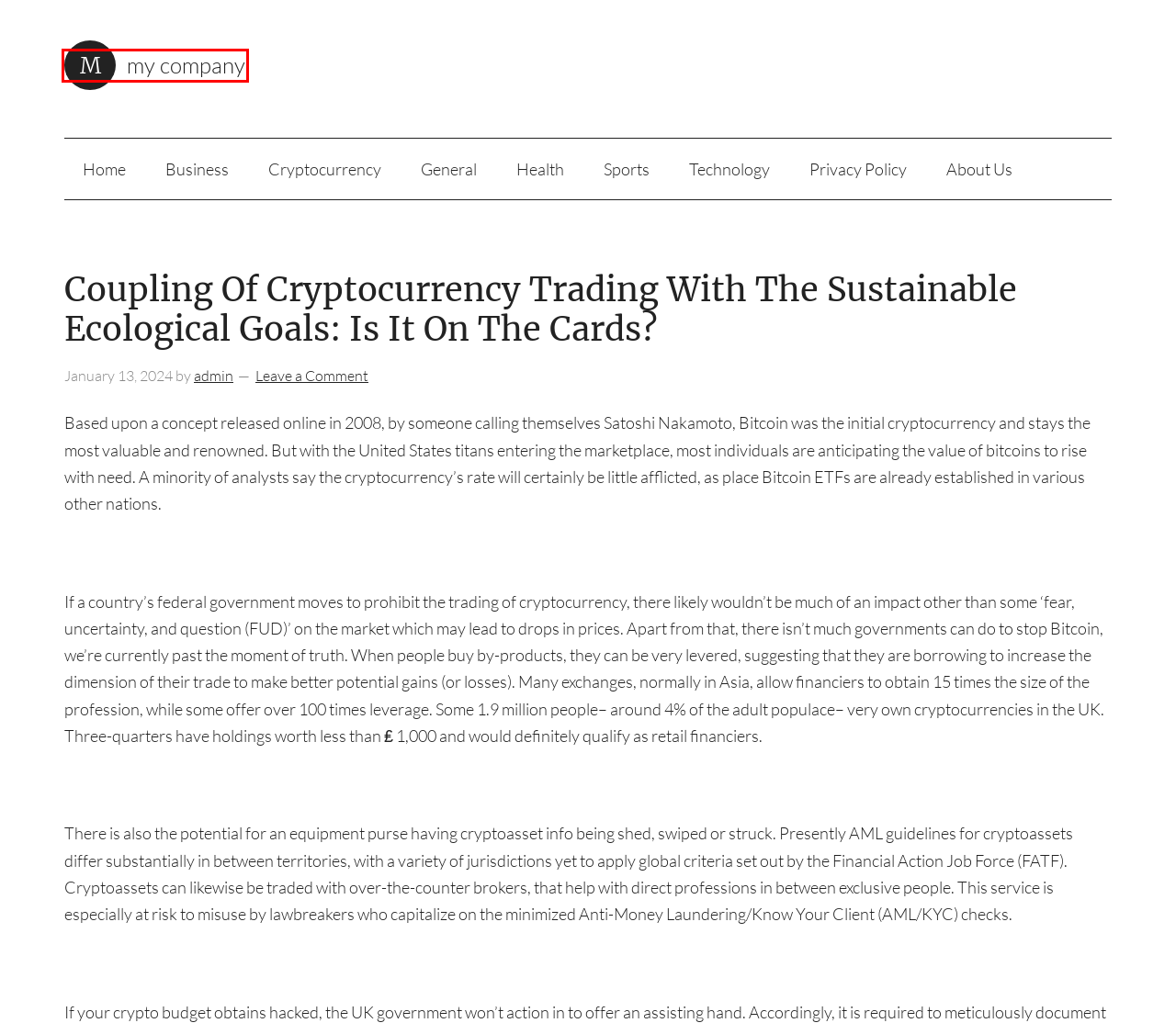A screenshot of a webpage is given, featuring a red bounding box around a UI element. Please choose the webpage description that best aligns with the new webpage after clicking the element in the bounding box. These are the descriptions:
A. Health - My Company
B. Privacy Policy - My Company
C. Technology - My Company
D. General - My Company
E. Business - My Company
F. My Company -
G. admin - My Company
H. About Us - My Company

F